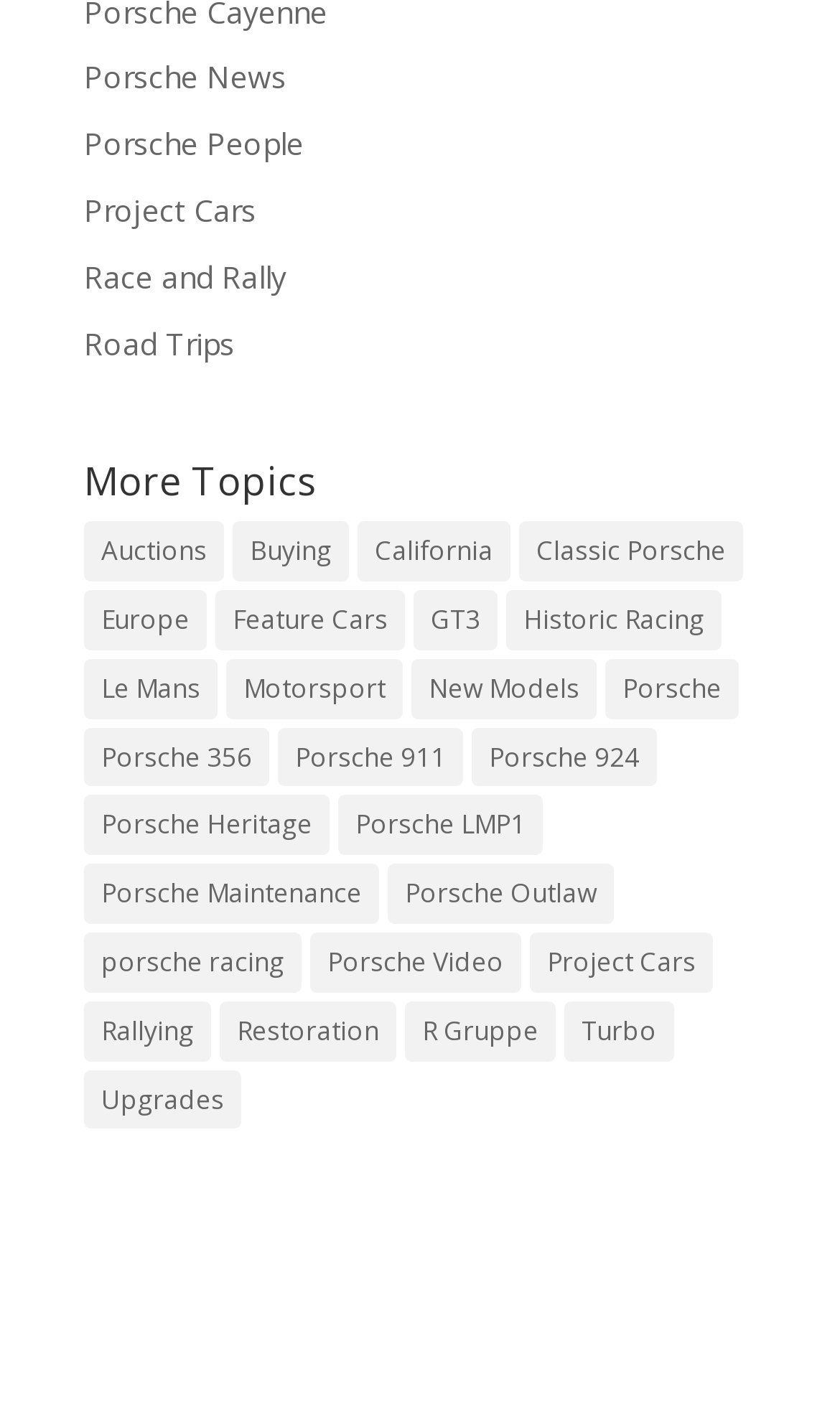Provide a one-word or one-phrase answer to the question:
How many links are under 'More Topics'?

24